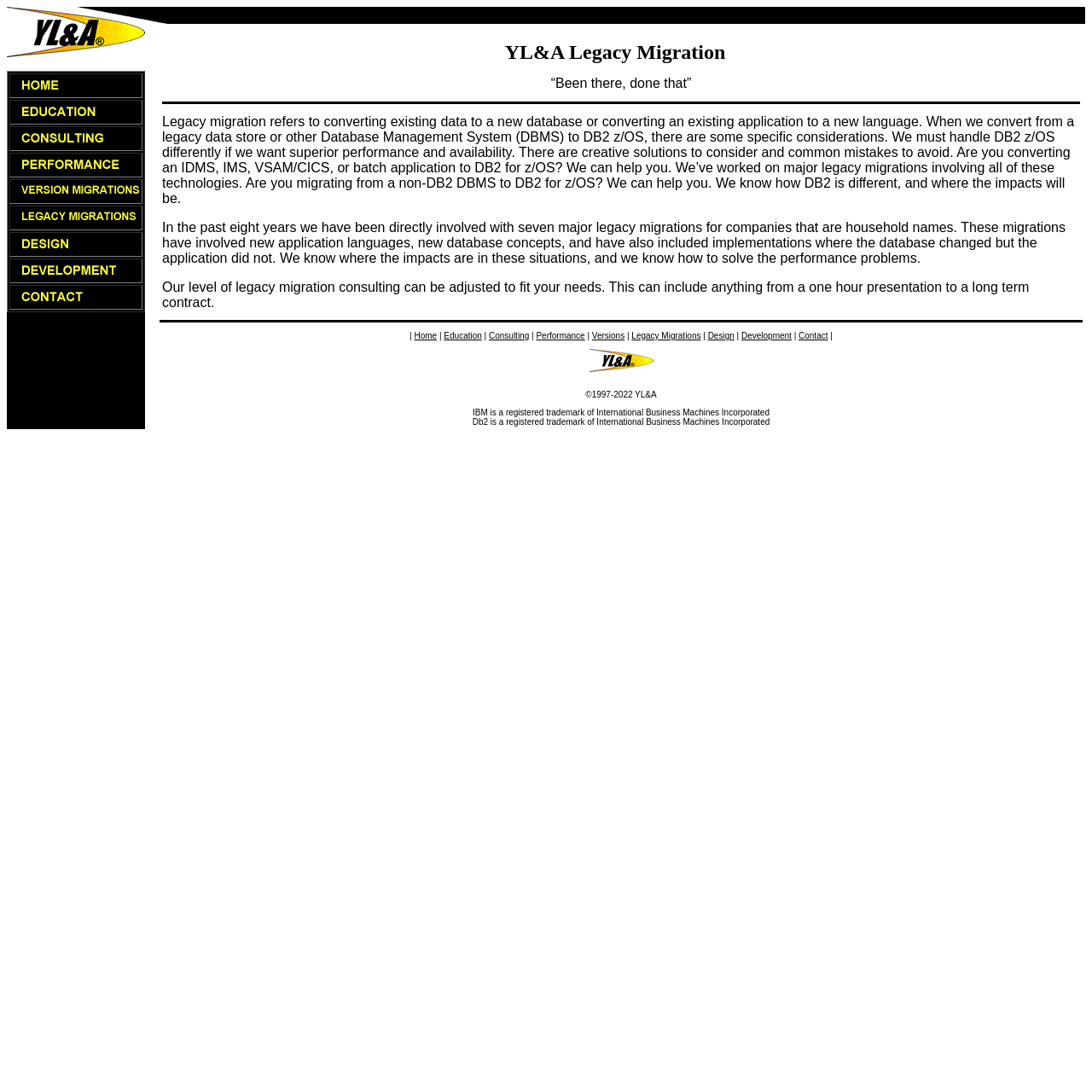From the given element description: "Legacy Migrations", find the bounding box for the UI element. Provide the coordinates as four float numbers between 0 and 1, in the order [left, top, right, bottom].

[0.578, 0.303, 0.642, 0.312]